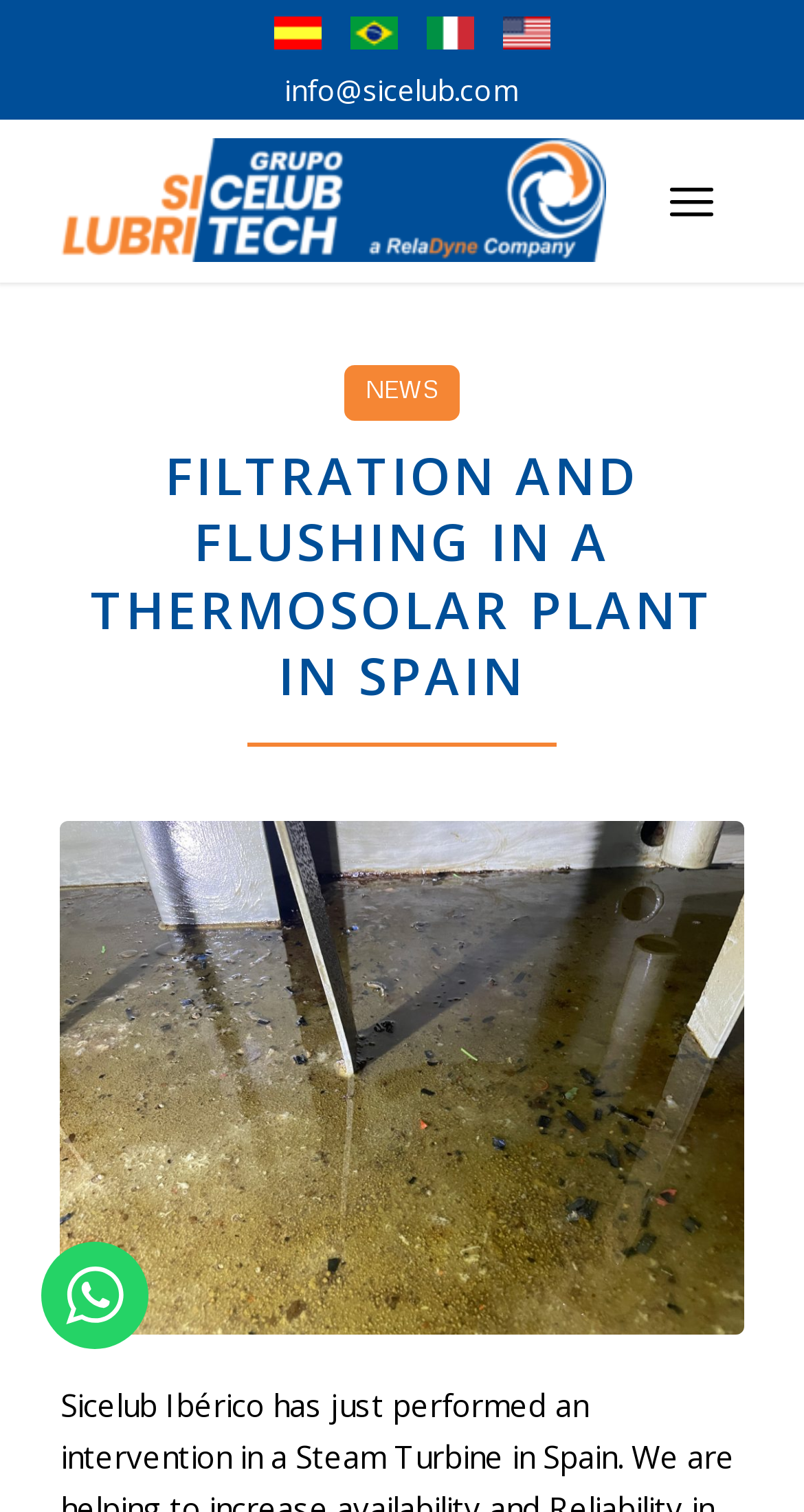Provide the bounding box for the UI element matching this description: "Menu Menu".

[0.833, 0.1, 0.887, 0.165]